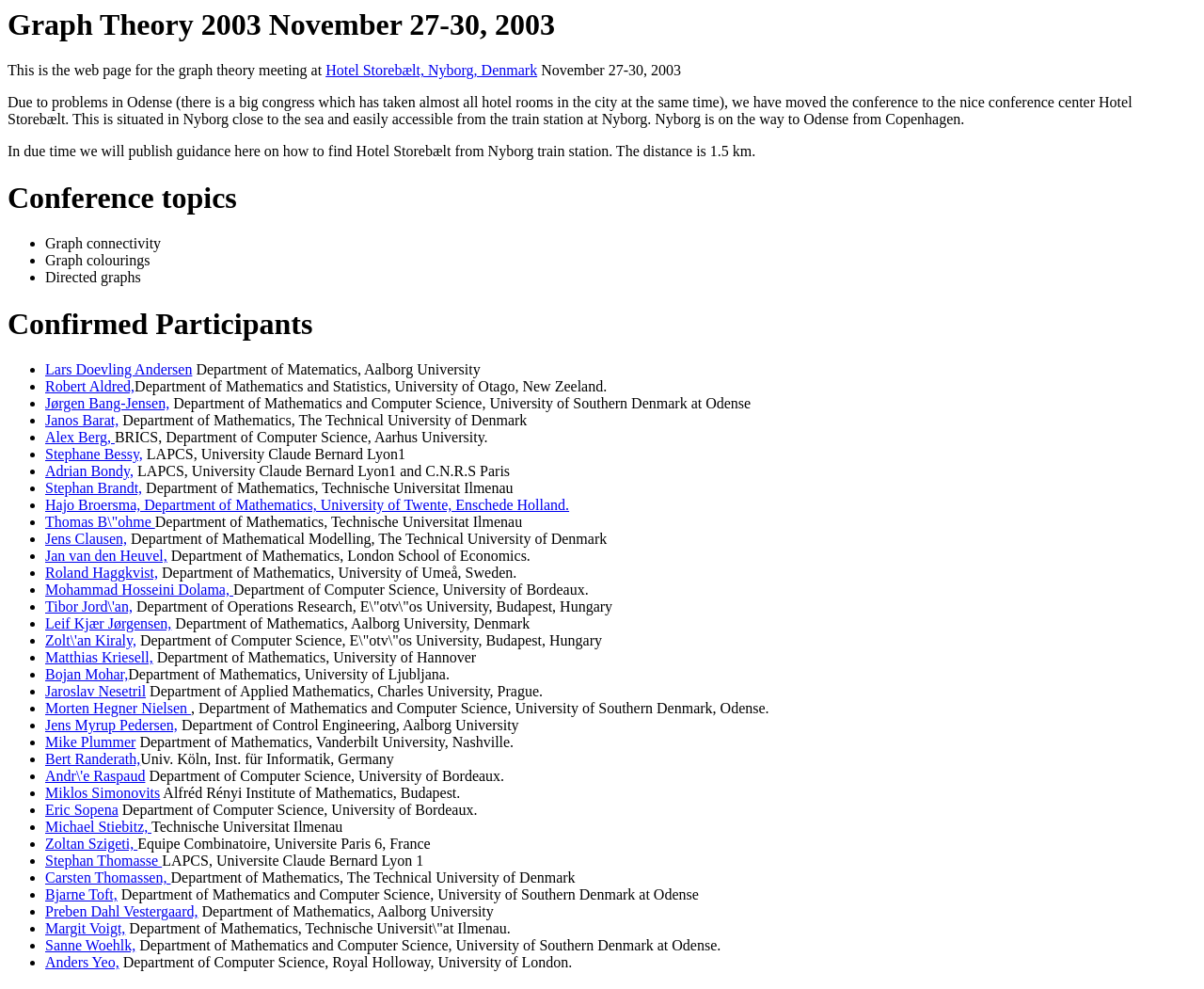Provide the text content of the webpage's main heading.

Graph Theory 2003 November 27-30, 2003